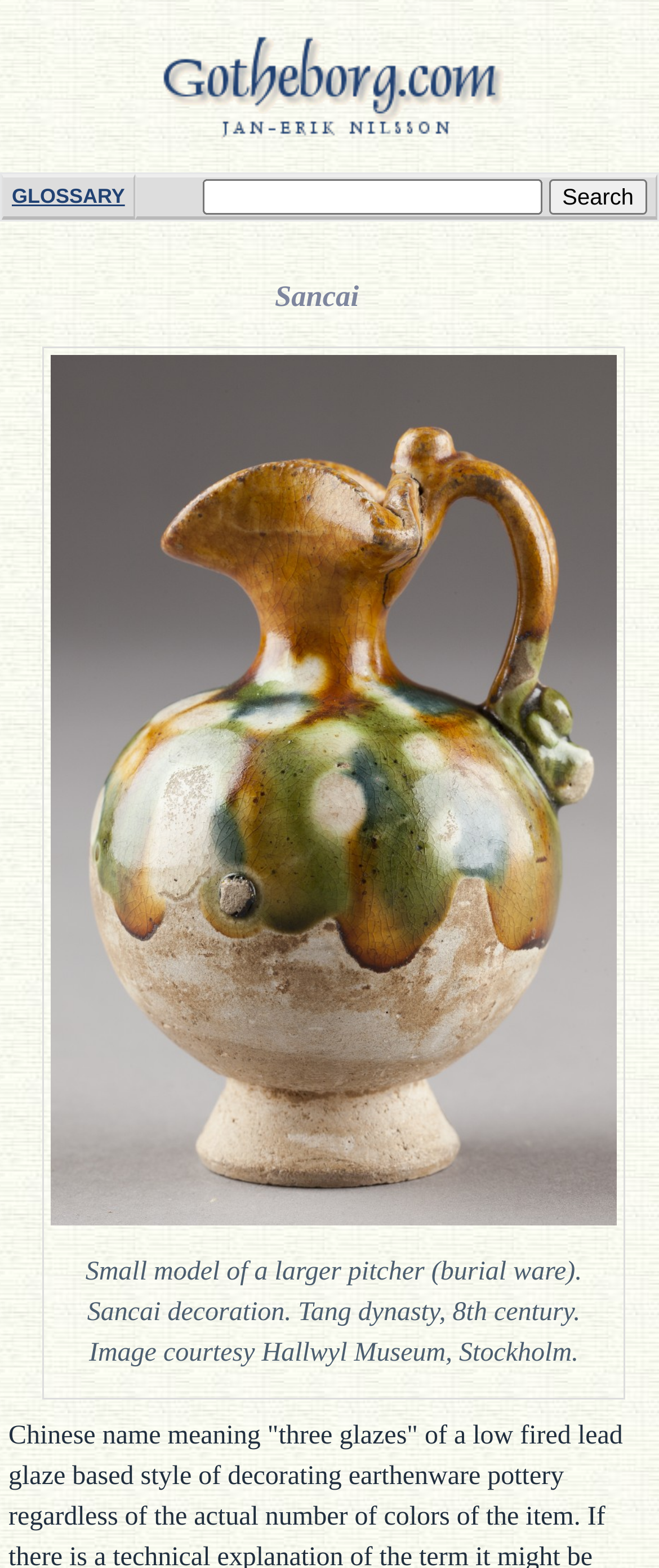Please identify the bounding box coordinates of the element I need to click to follow this instruction: "Learn about Sancai decoration".

[0.013, 0.174, 0.949, 0.203]